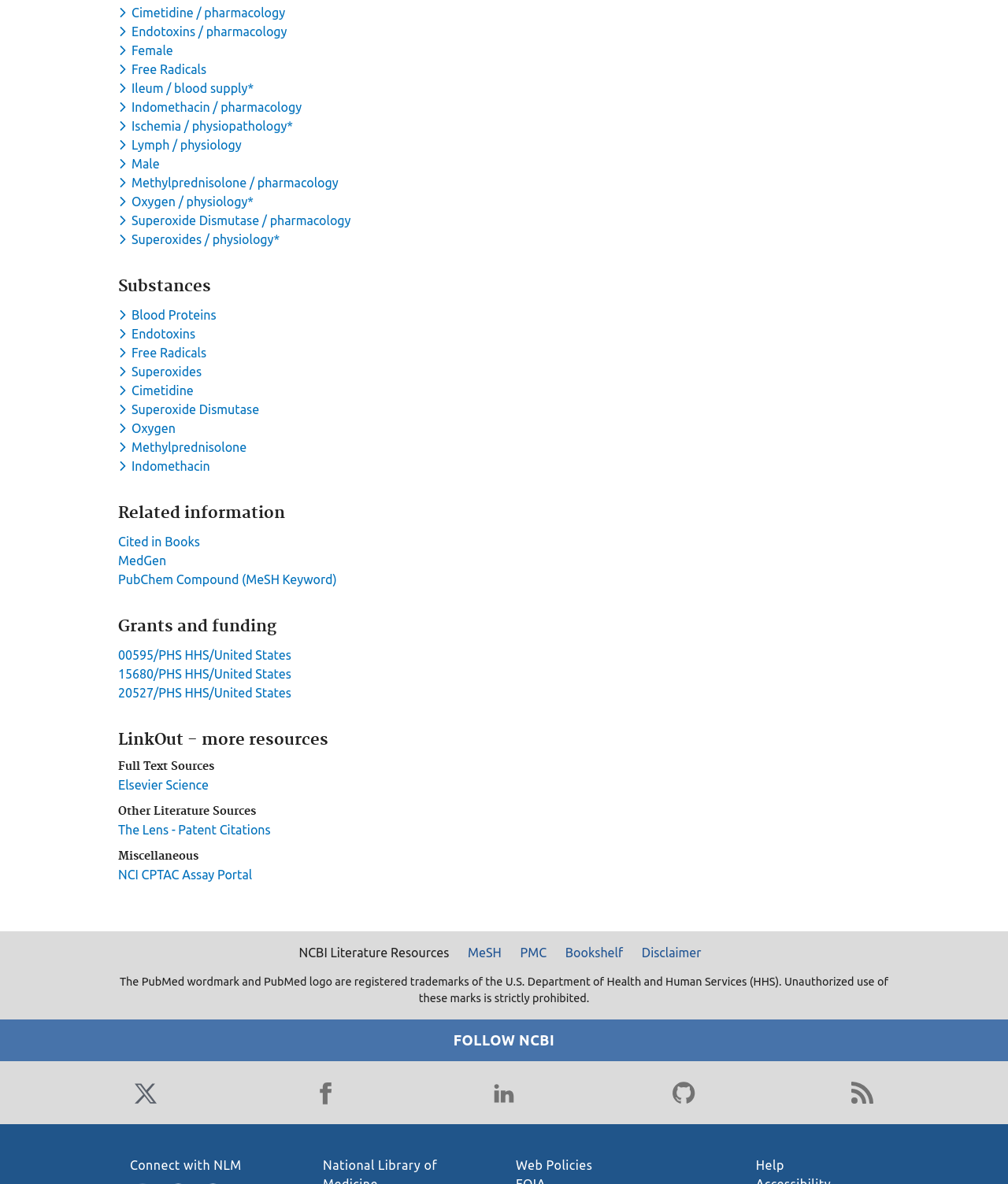What is the first keyword in the 'Substances' section?
Please interpret the details in the image and answer the question thoroughly.

I looked at the 'Substances' section and found the first button that says 'Toggle dropdown menu for keyword Blood Proteins', so the answer is Blood Proteins.